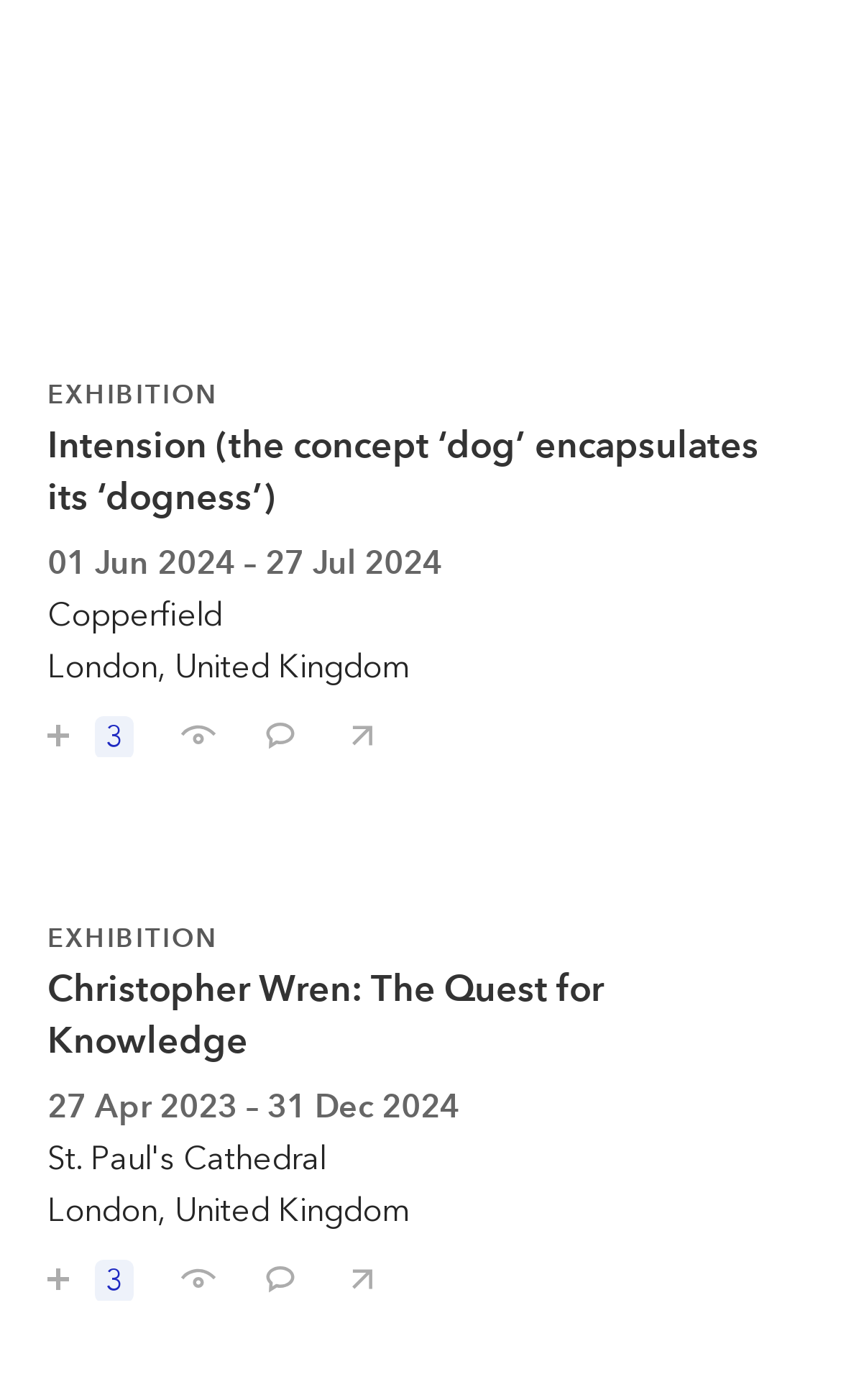Provide a brief response using a word or short phrase to this question:
How many elements are there for 'Christopher Wren: The Quest for Knowledge'?

4